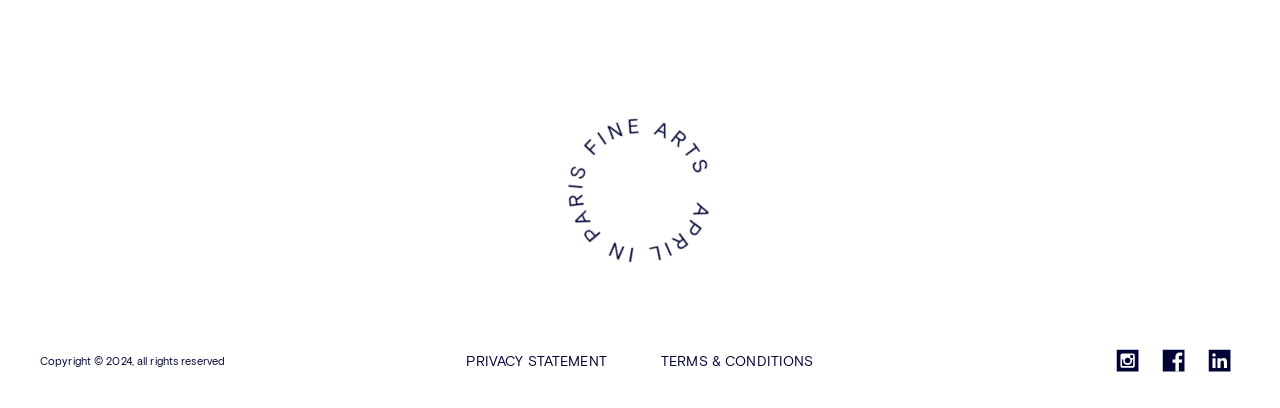What is the logo of the website?
Please provide a comprehensive answer based on the visual information in the image.

The logo of the website is a circular image located at the top-left corner of the webpage, with a bounding box of [0.423, 0.226, 0.577, 0.709]. It is an image element with the description 'logo-circle'.